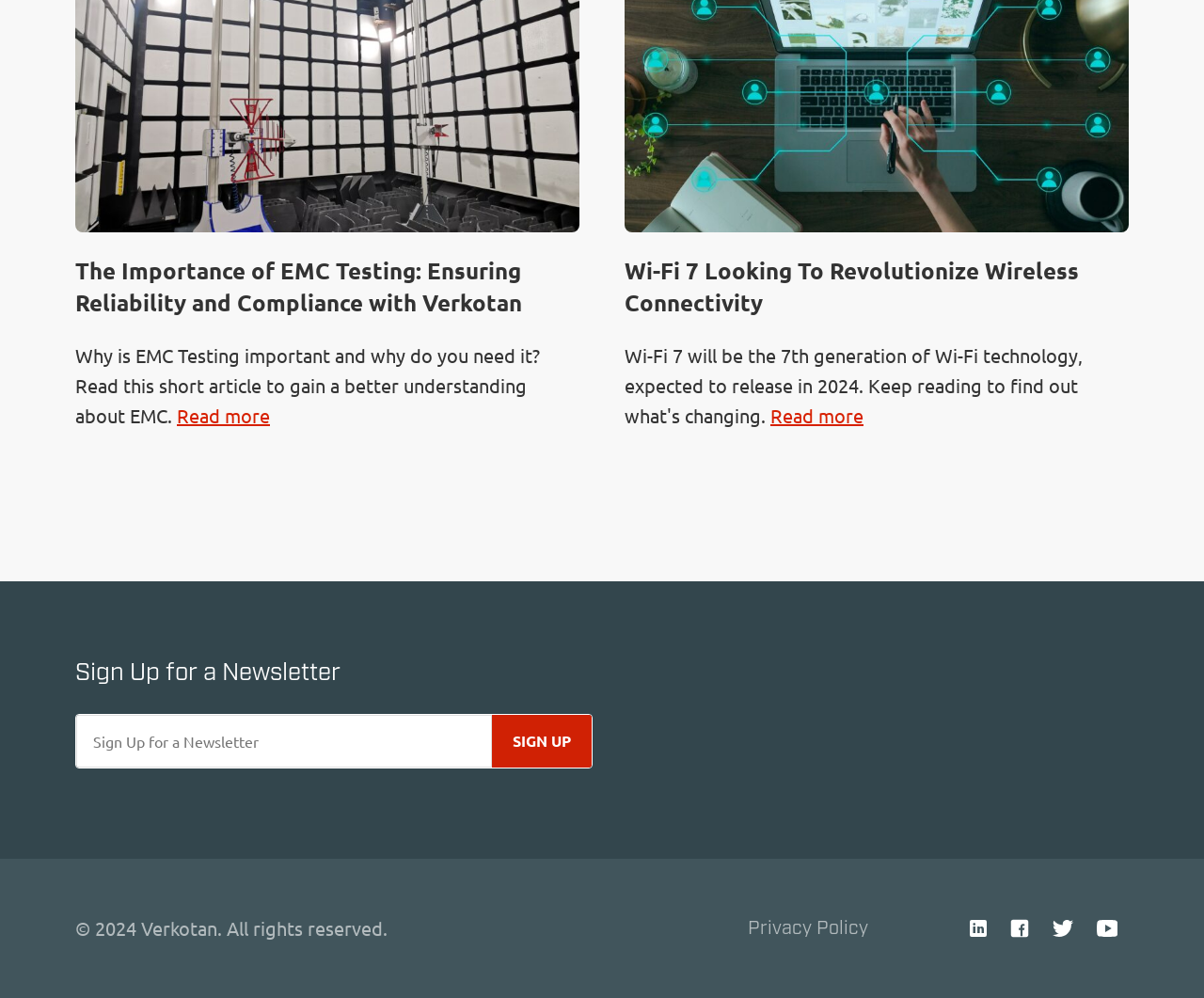Respond to the question with just a single word or phrase: 
What is the main topic of the webpage?

EMC Testing and Wi-Fi 7